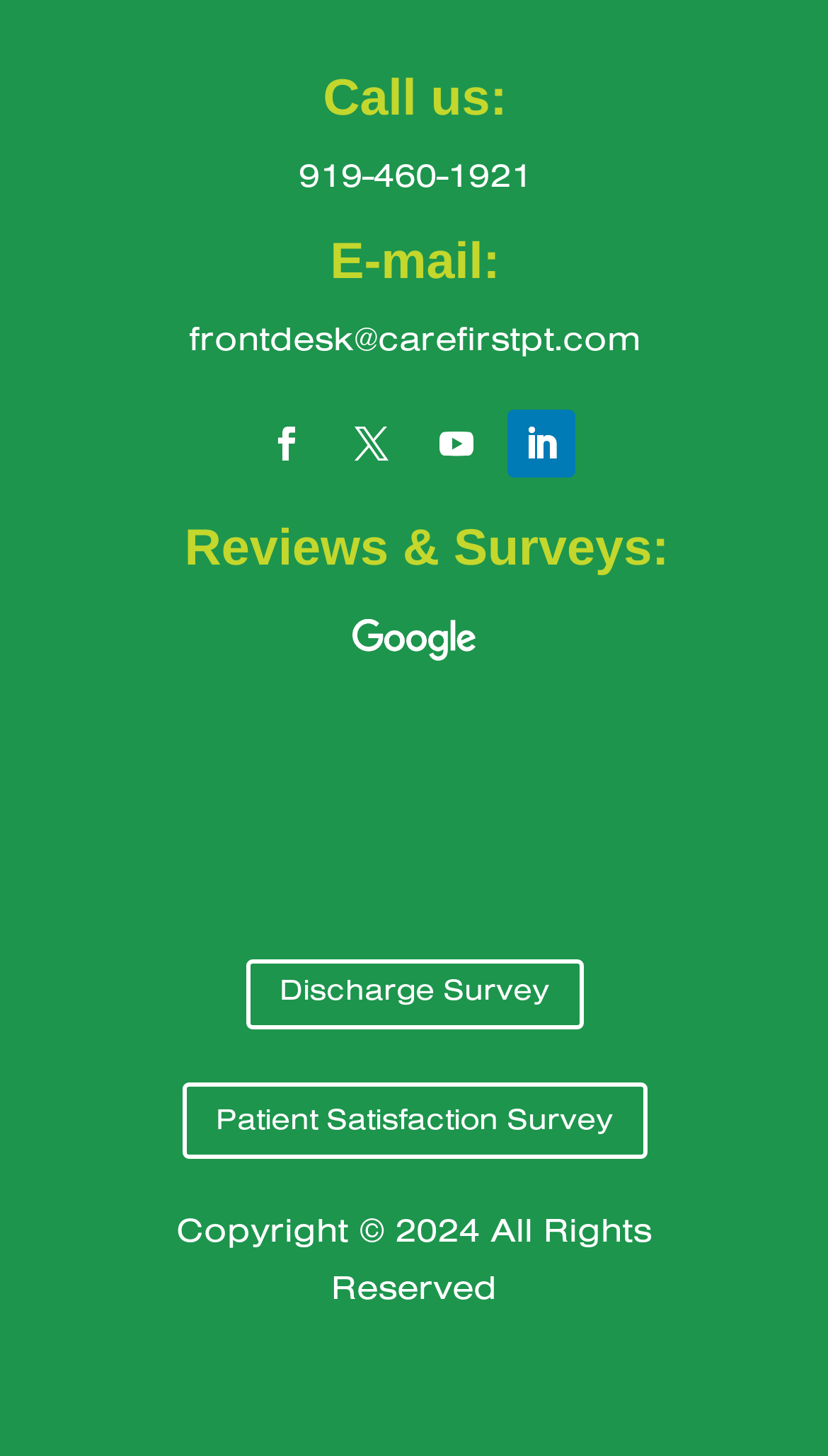Please identify the bounding box coordinates of the clickable area that will allow you to execute the instruction: "Call the phone number".

[0.36, 0.105, 0.642, 0.134]